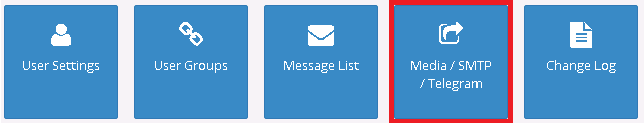Elaborate on the image with a comprehensive description.

The image showcases a set of user interface buttons designed for a management platform related to Notifications. The buttons, arranged in a row, are visually distinct with a cohesive blue color scheme. Each button serves a specific function:

1. **User Settings** - For accessing account settings.
2. **User Groups** - For managing groups of users.
3. **Message List** - For viewing recent messages or notifications.
4. **Media / SMTP / Telegram** - Highlighted in red, indicating its importance, this button likely directs users to interface settings related to media notifications and integrations with messaging platforms, including Telegram.
5. **Change Log** - For viewing updates and changes made to the platform.

This series of buttons provides quick navigation options, enhancing user experience by allowing easy access to essential features of the ResIOT LoRaWAN Network Server and IoT Platform.